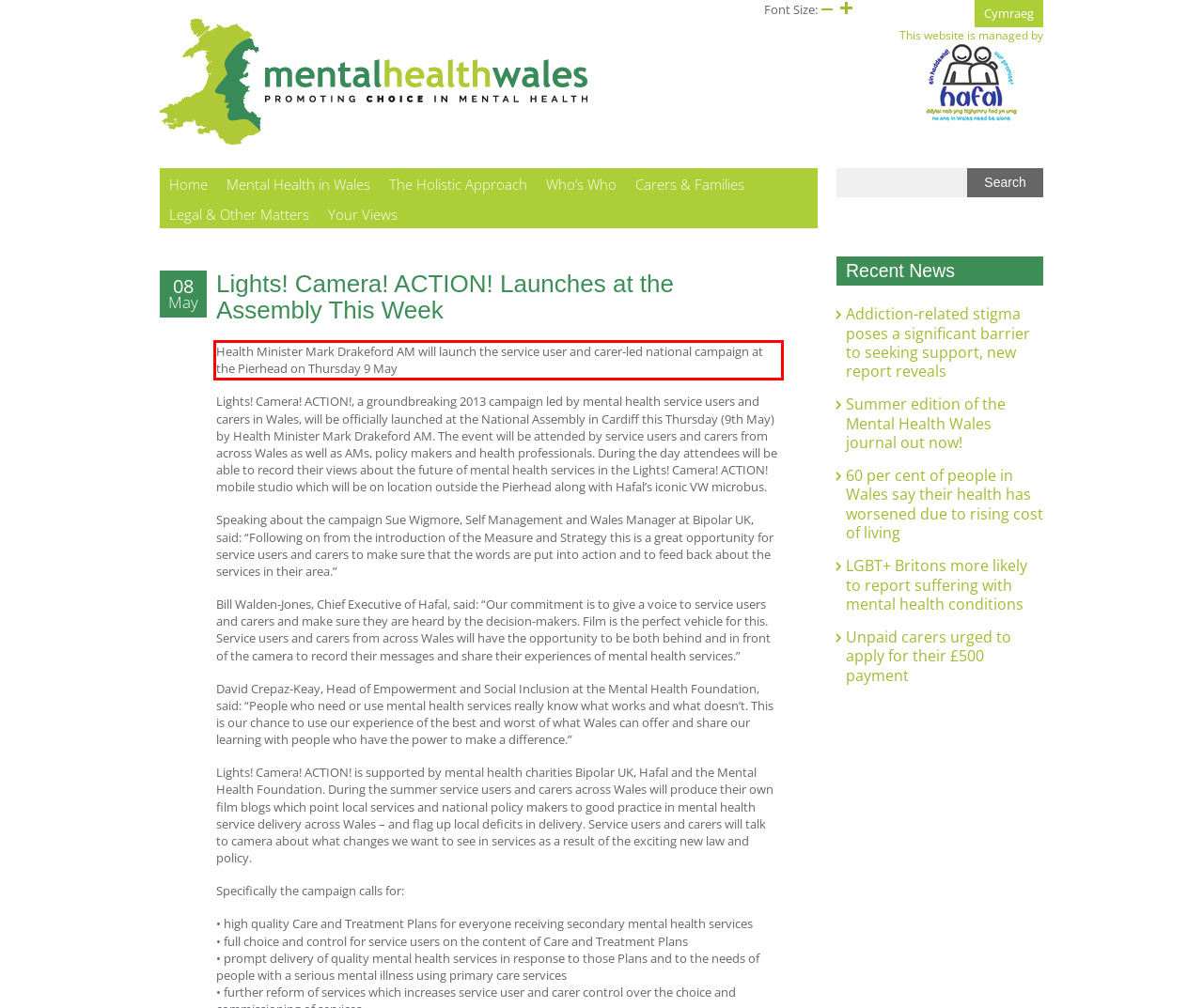View the screenshot of the webpage and identify the UI element surrounded by a red bounding box. Extract the text contained within this red bounding box.

Health Minister Mark Drakeford AM will launch the service user and carer-led national campaign at the Pierhead on Thursday 9 May